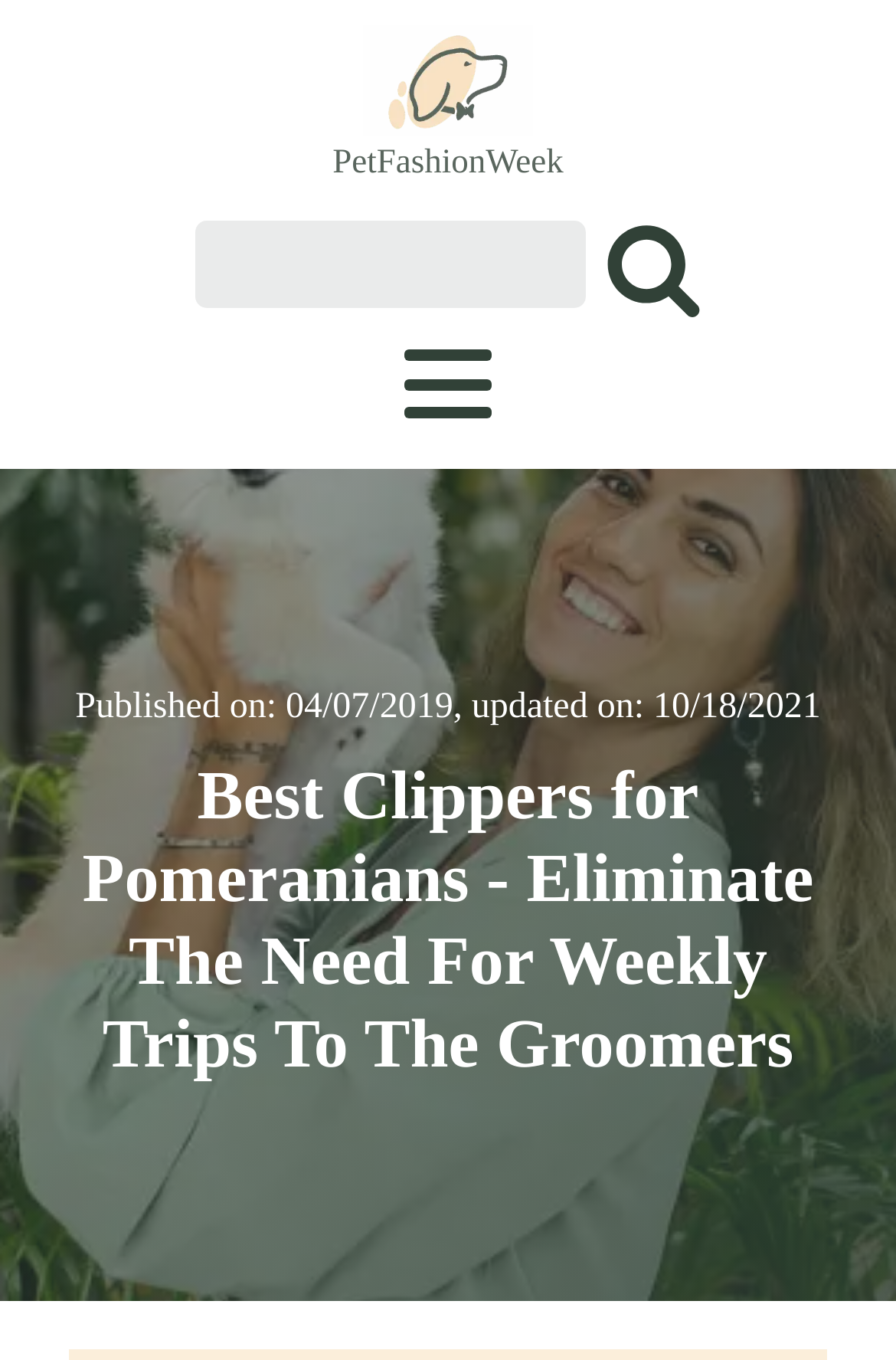What is the updated date of the article?
Respond with a short answer, either a single word or a phrase, based on the image.

10/18/2021